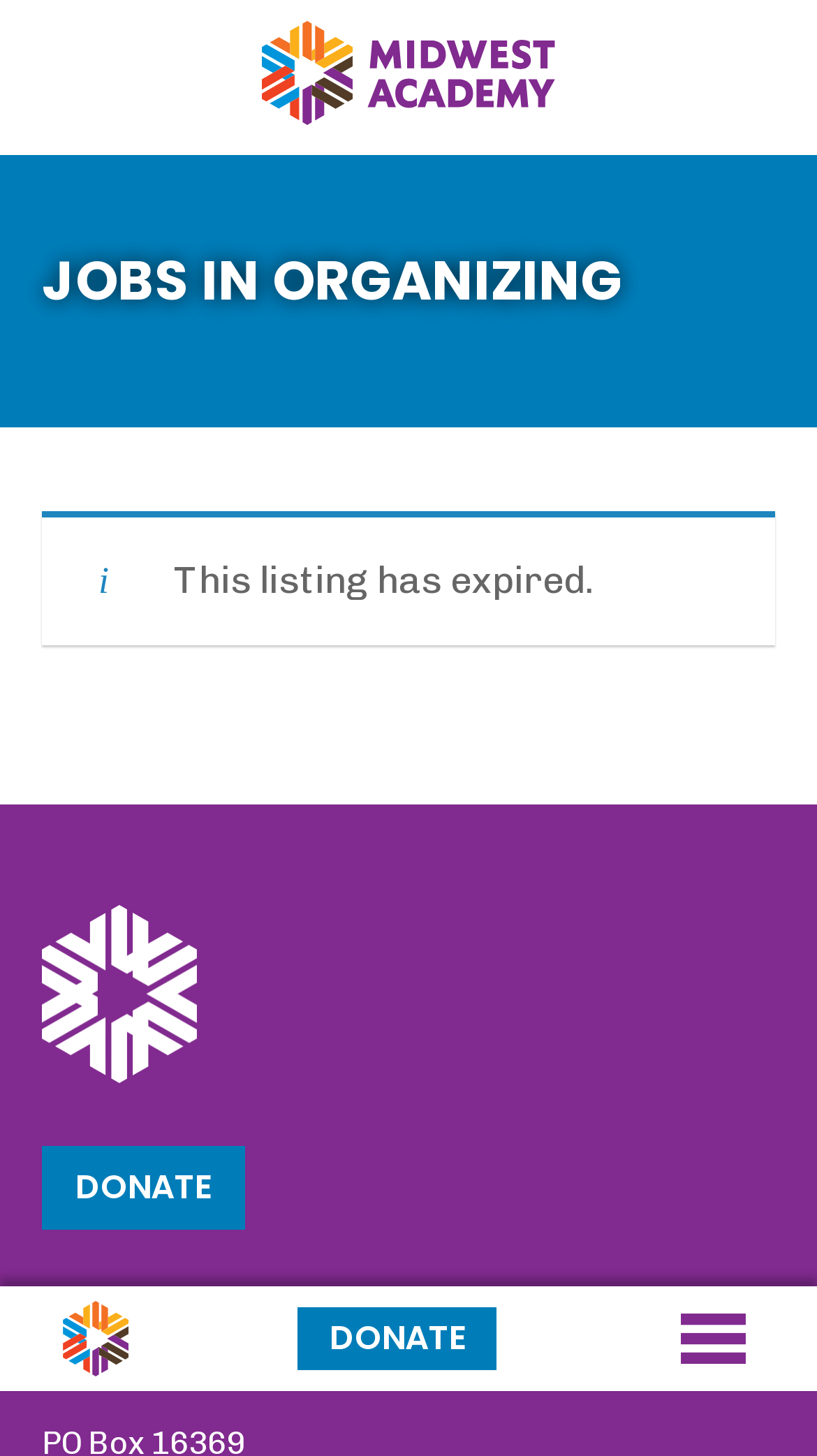For the given element description alt="Midwest Academy", determine the bounding box coordinates of the UI element. The coordinates should follow the format (top-left x, top-left y, bottom-right x, bottom-right y) and be within the range of 0 to 1.

[0.321, 0.014, 0.679, 0.097]